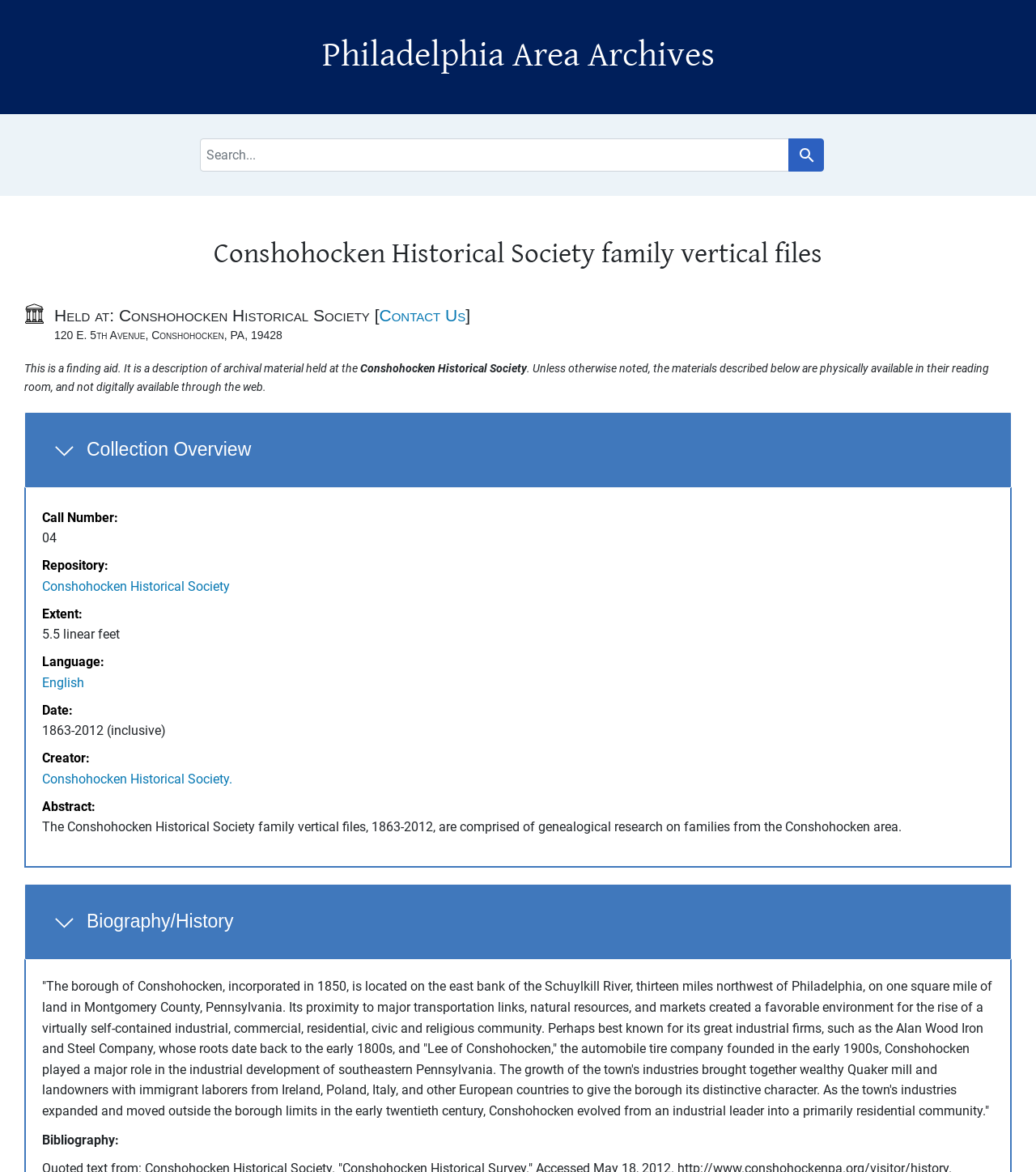What is the name of the historical society?
Refer to the image and answer the question using a single word or phrase.

Conshohocken Historical Society